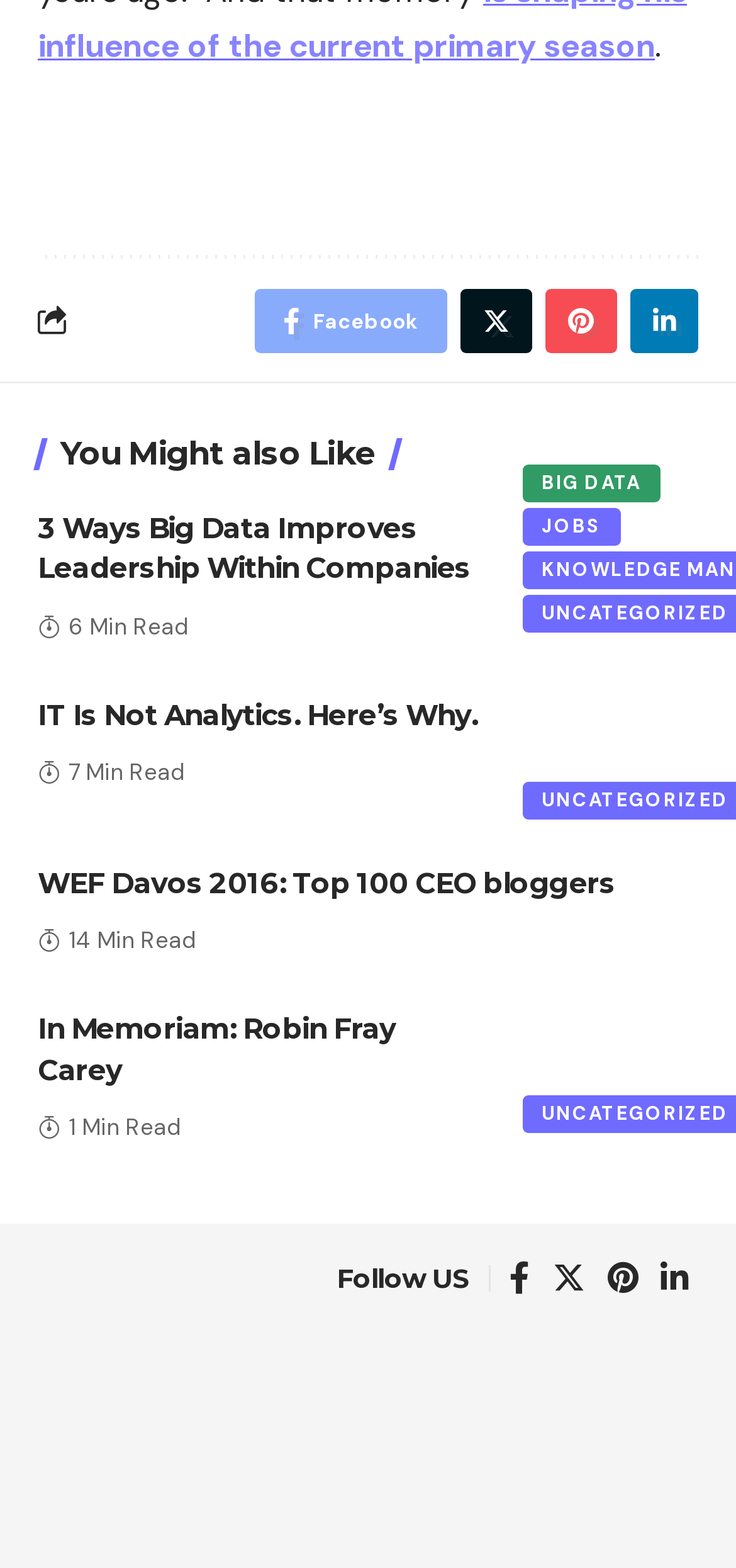Provide the bounding box coordinates of the HTML element this sentence describes: "LinkedIn". The bounding box coordinates consist of four float numbers between 0 and 1, i.e., [left, top, right, bottom].

[0.856, 0.184, 0.949, 0.225]